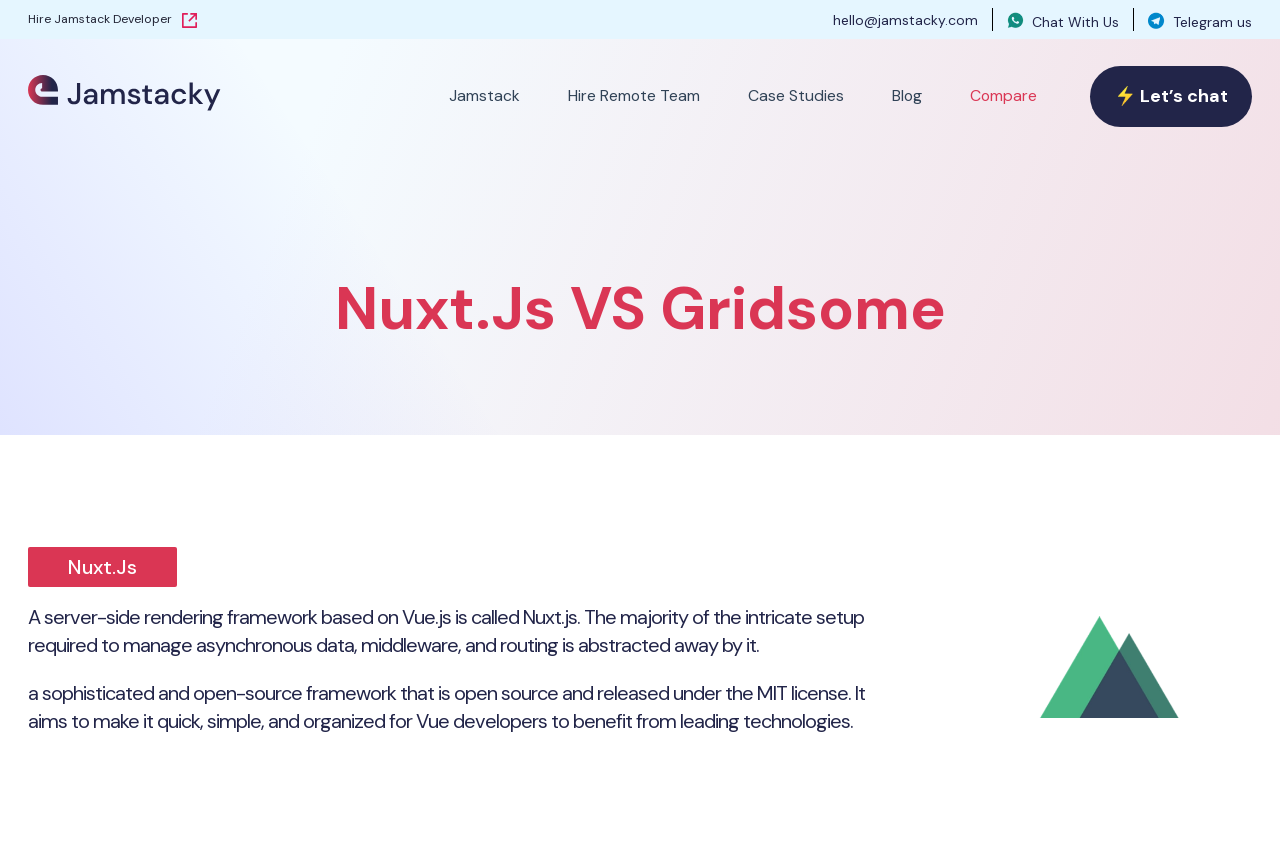Identify the bounding box coordinates of the clickable section necessary to follow the following instruction: "Click on 'Hire Jamstack Developer'". The coordinates should be presented as four float numbers from 0 to 1, i.e., [left, top, right, bottom].

[0.022, 0.012, 0.134, 0.034]